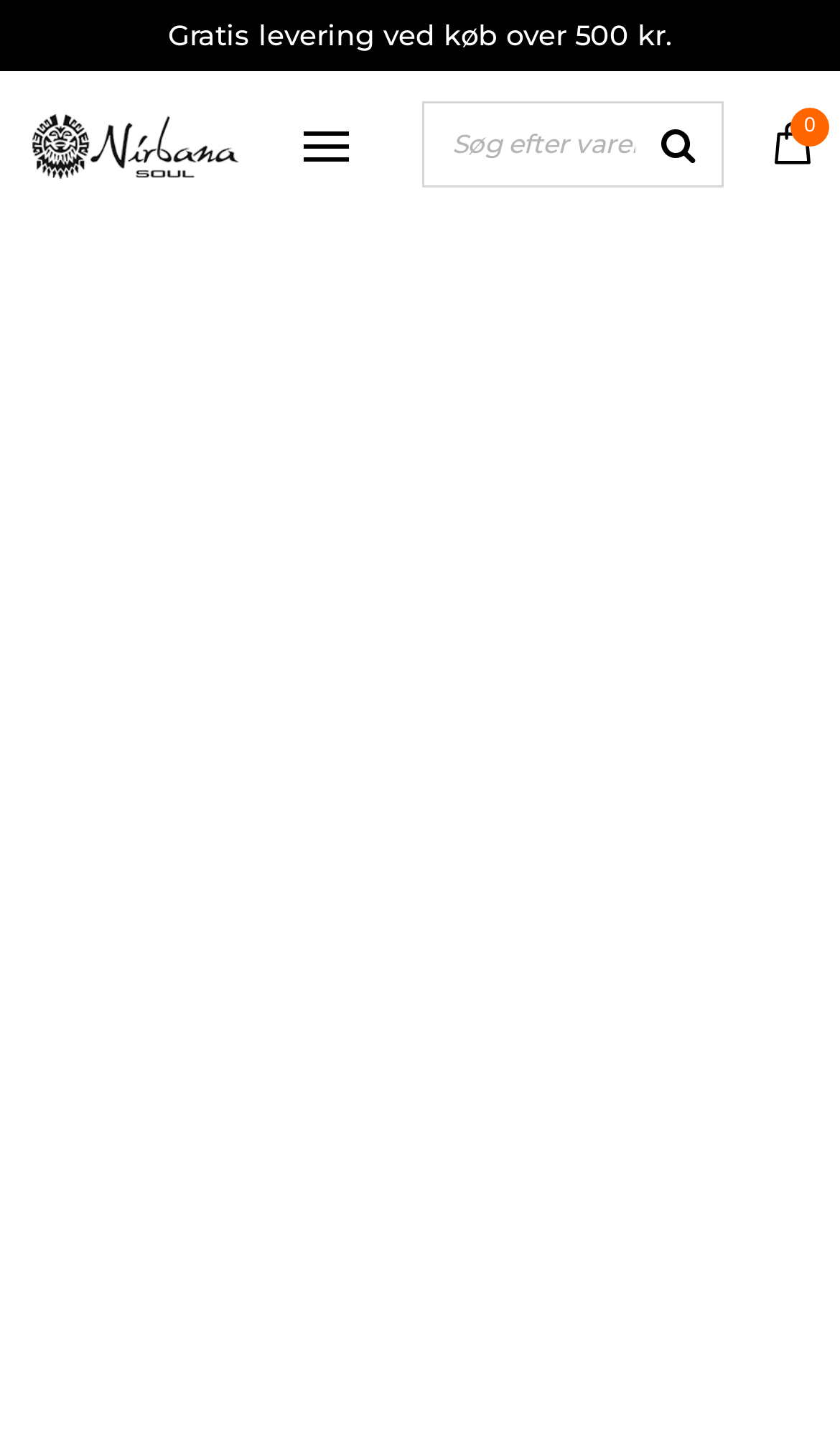Determine the bounding box of the UI element mentioned here: "About us". The coordinates must be in the format [left, top, right, bottom] with values ranging from 0 to 1.

[0.038, 0.161, 0.215, 0.191]